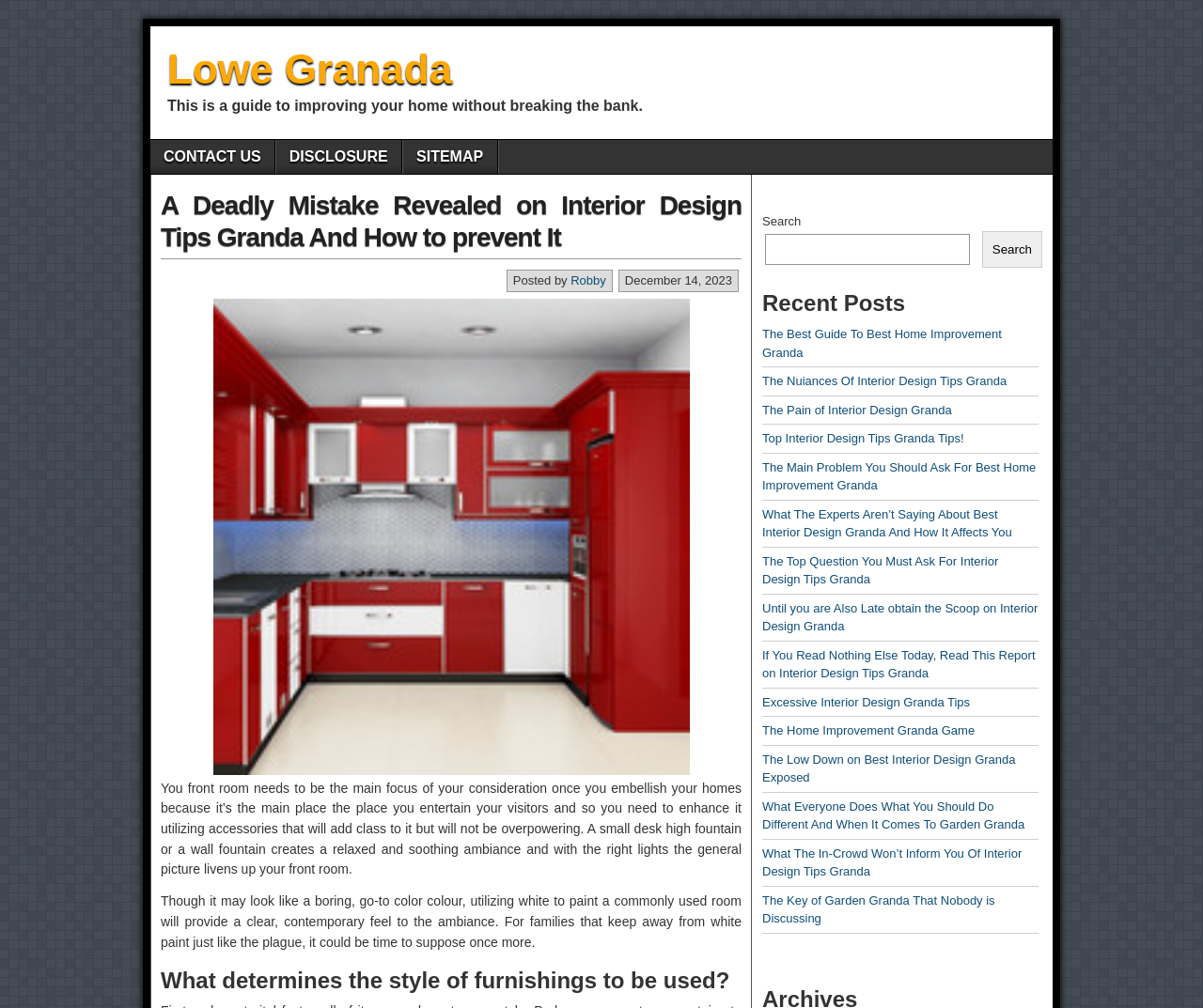What is the date of this article?
Please give a detailed and thorough answer to the question, covering all relevant points.

The date of this article is mentioned in the webpage content as 'December 14, 2023', which is provided below the main heading of the webpage.